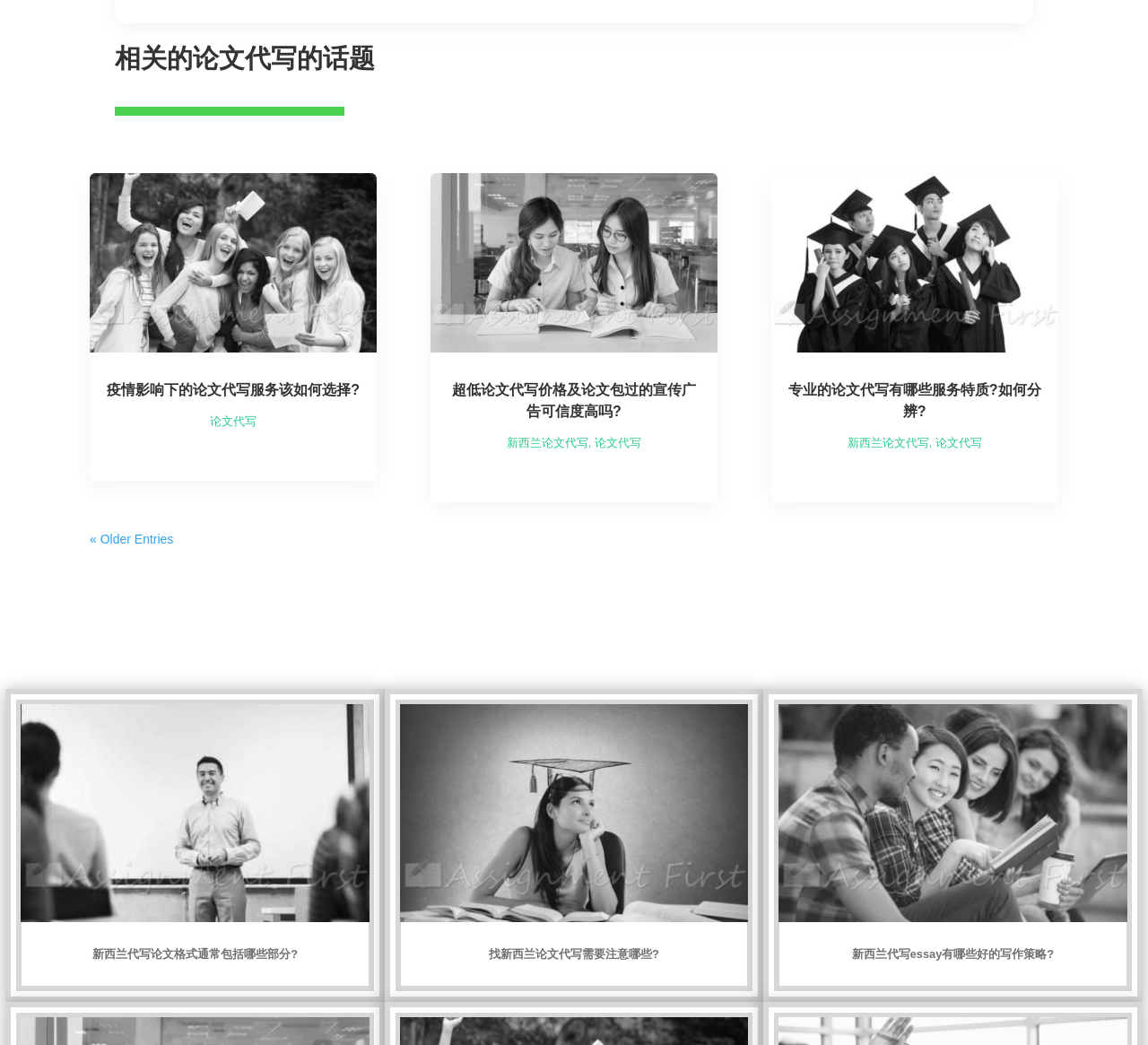Identify the bounding box coordinates for the UI element described as: "疫情影响下的论文代写服务该如何选择?". The coordinates should be provided as four floats between 0 and 1: [left, top, right, bottom].

[0.093, 0.366, 0.313, 0.38]